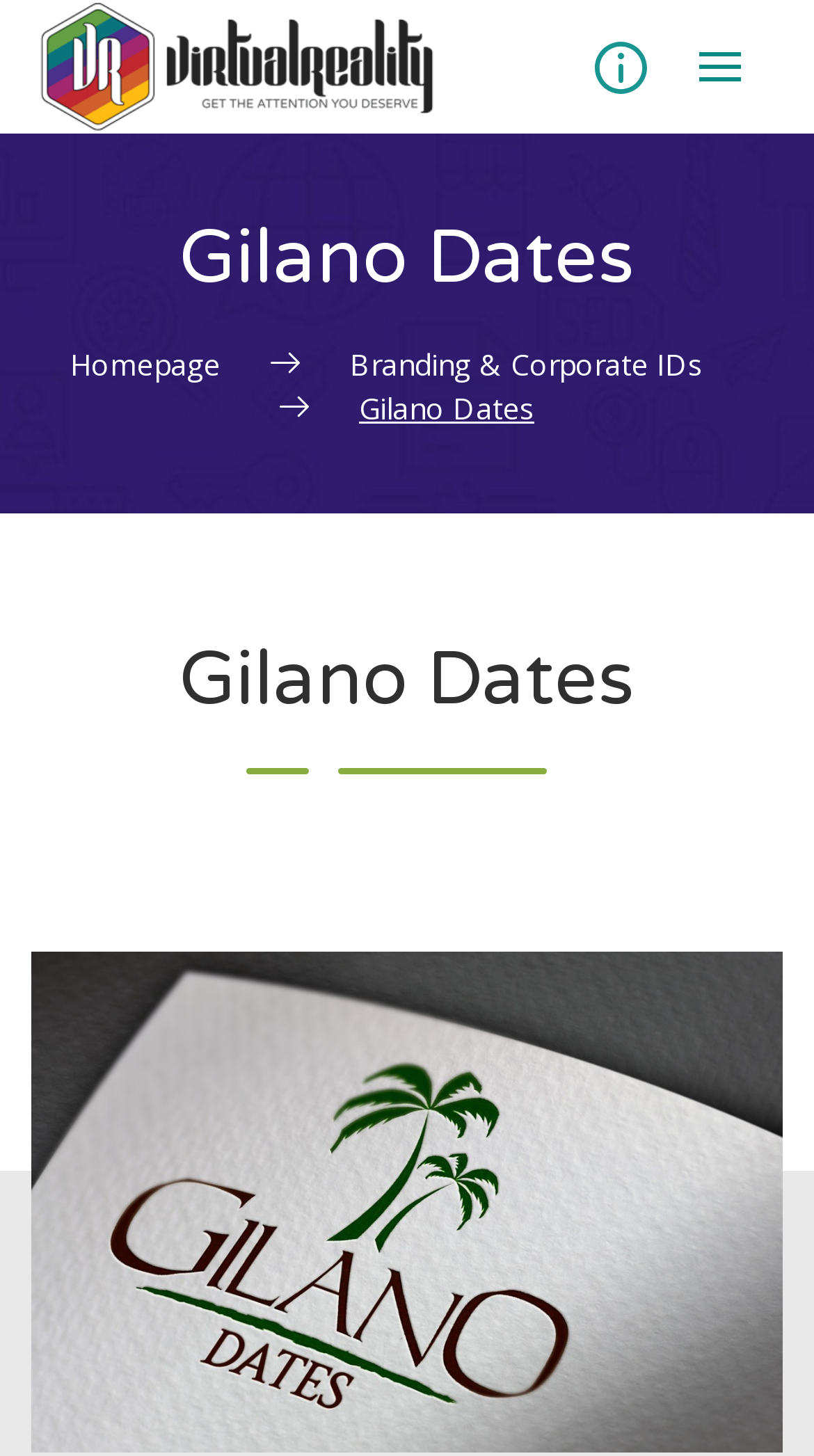Summarize the webpage with intricate details.

The webpage appears to be a case study or portfolio page for VirtualReality, a company that provided services to Gilano Dates. At the top-left corner, there is a link and an image with the text "VirtualReality". 

Below this, there is a heading that reads "Gilano Dates", taking up most of the width of the page. 

To the right of the "Gilano Dates" heading, there are two links, "Homepage" and "Branding & Corporate IDs", positioned side by side. 

Below these links, there is a static text that also reads "Gilano Dates". 

Further down, there is another heading that reads "Gilano Dates" again, this time taking up most of the width of the page. 

At the bottom of the page, there is a large image that spans the entire width, with the text "Web Development & SEO". 

On the top-right corner, there is a small image, but its content is not specified.